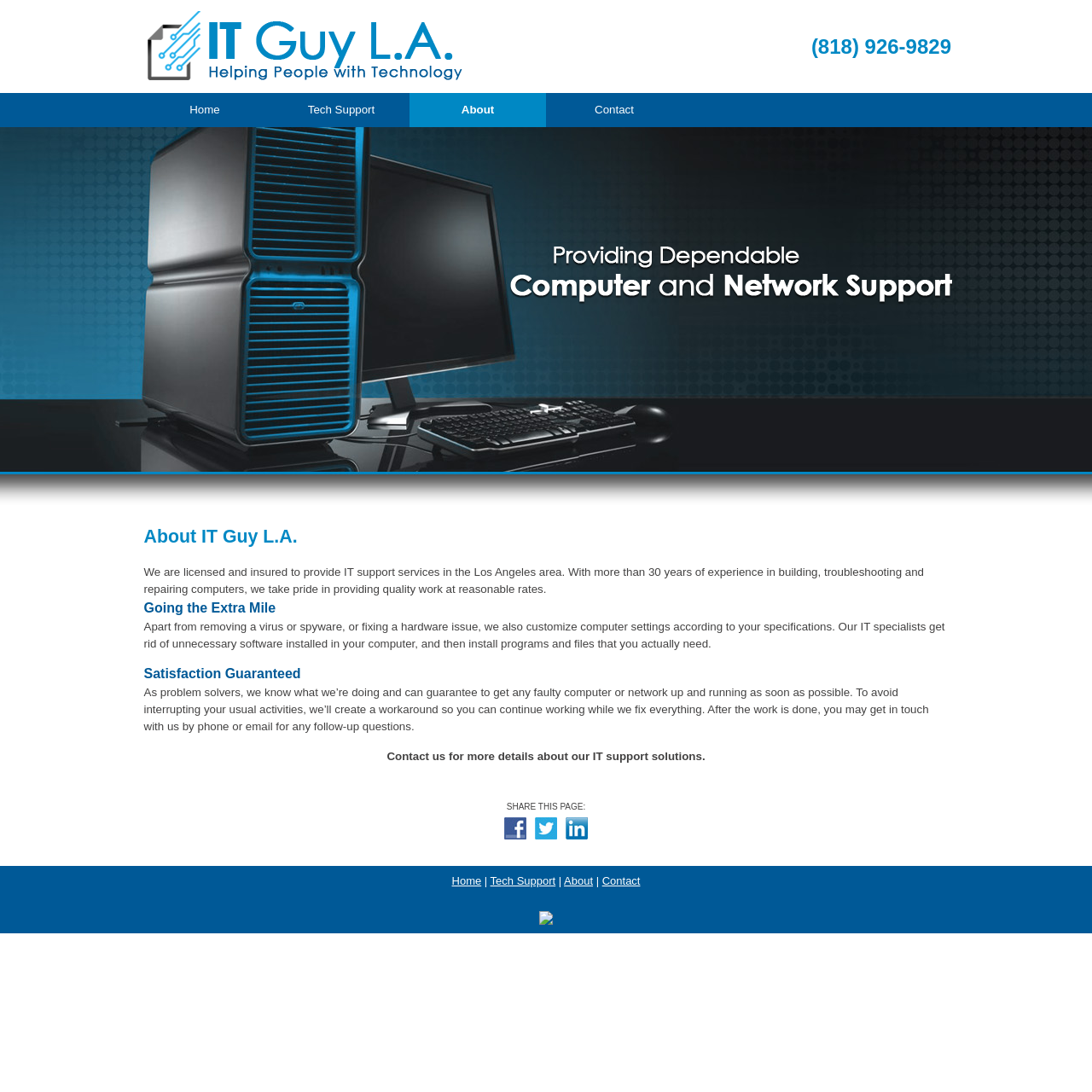Determine the bounding box coordinates of the clickable region to follow the instruction: "Click the logo".

[0.129, 0.008, 0.426, 0.077]